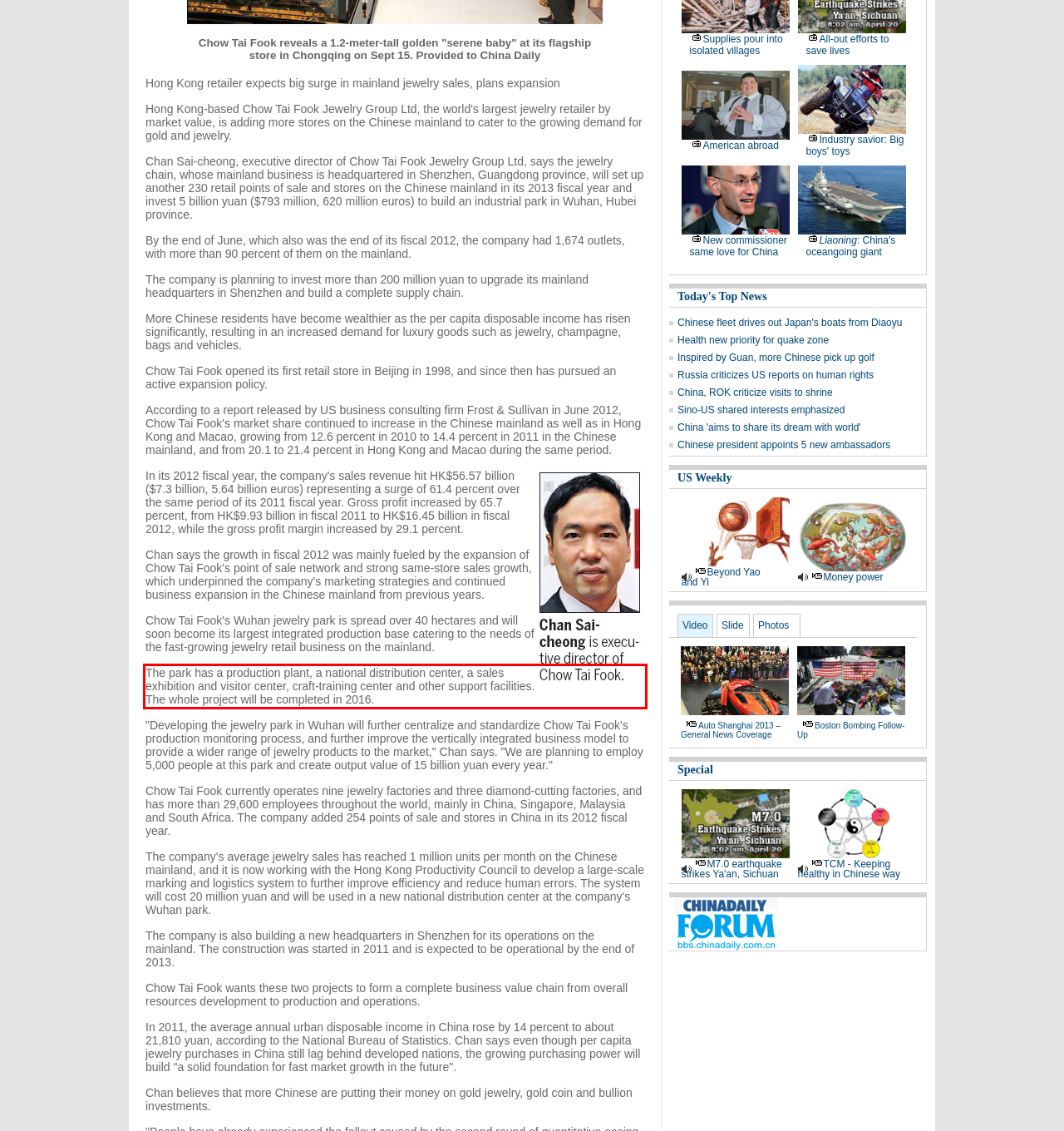Examine the webpage screenshot and use OCR to obtain the text inside the red bounding box.

The park has a production plant, a national distribution center, a sales exhibition and visitor center, craft-training center and other support facilities. The whole project will be completed in 2016.